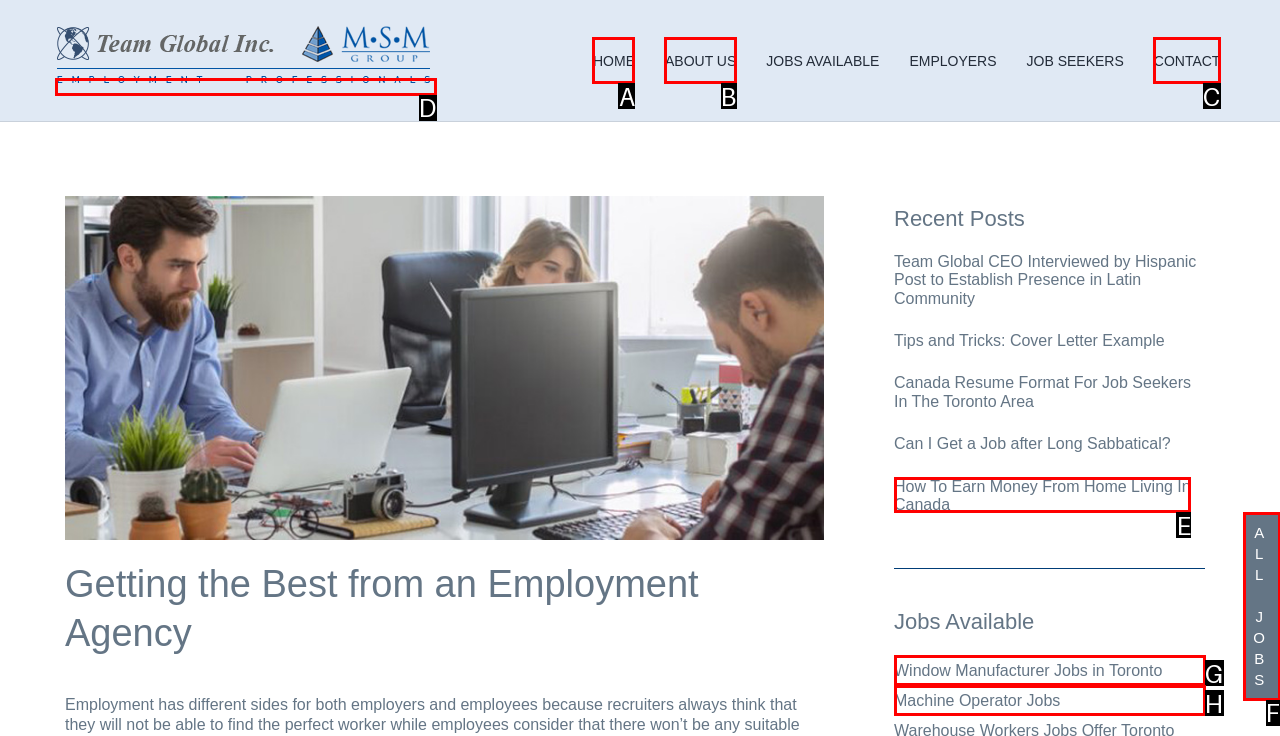Based on the element description: Window Manufacturer Jobs in Toronto, choose the best matching option. Provide the letter of the option directly.

G